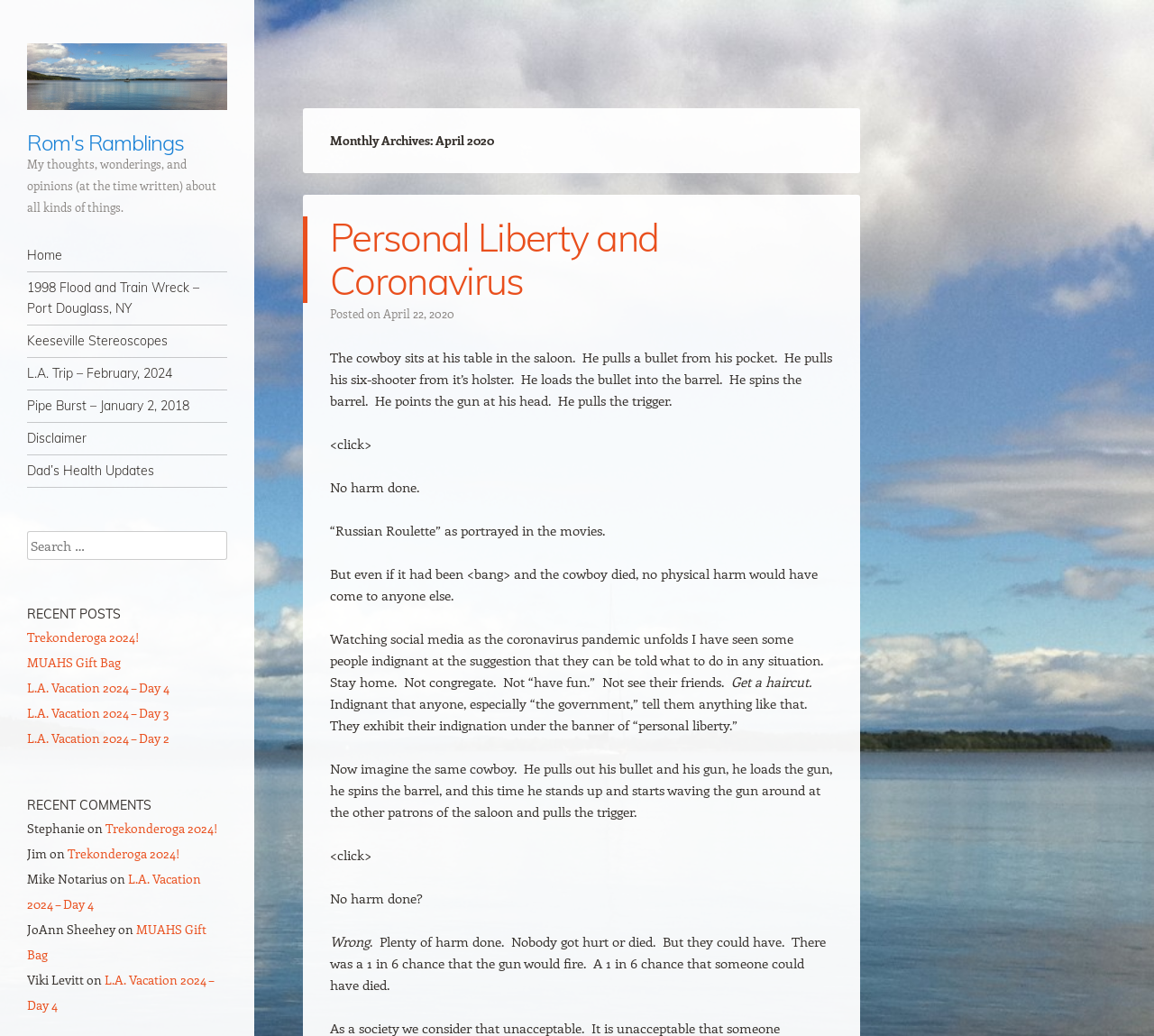Please examine the image and answer the question with a detailed explanation:
How many recent posts are listed?

There are 6 recent posts listed under the 'RECENT POSTS' section, which are 'Trekonderoga 2024!', 'MUAHS Gift Bag', 'L.A. Vacation 2024 – Day 4', 'L.A. Vacation 2024 – Day 3', 'L.A. Vacation 2024 – Day 2', and another one.